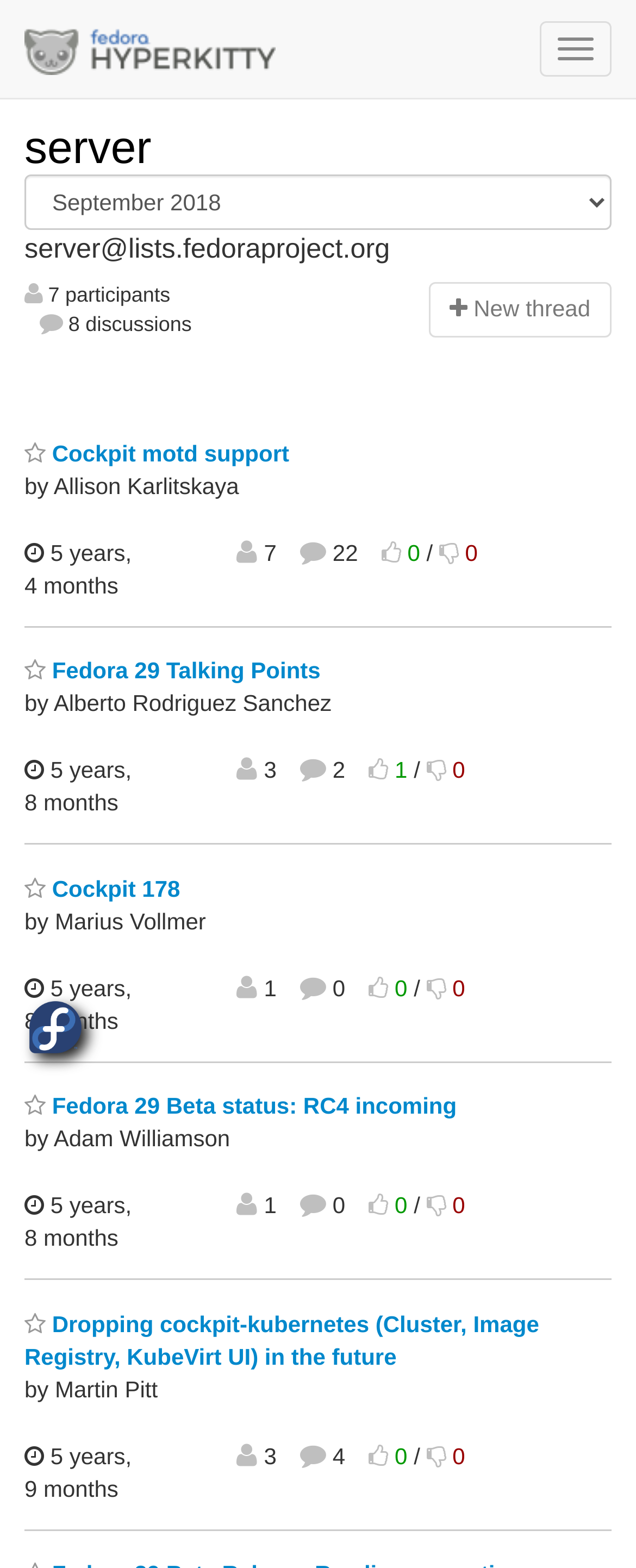Specify the bounding box coordinates of the area to click in order to follow the given instruction: "Read the thread 'Dropping cockpit-kubernetes (Cluster, Image Registry, KubeVirt UI) in the future'."

[0.038, 0.836, 0.848, 0.873]